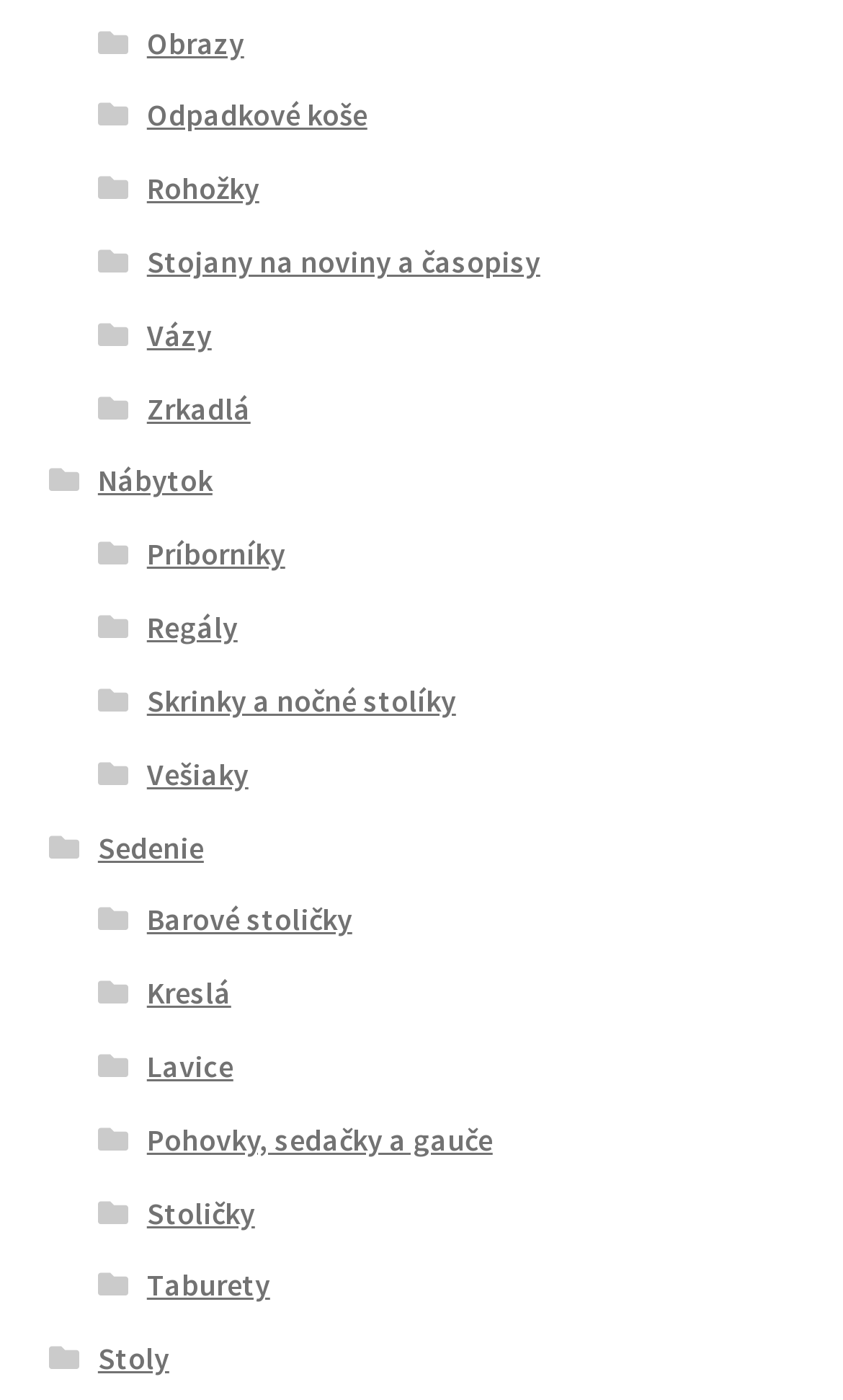Provide a one-word or brief phrase answer to the question:
Is there a category for vases?

Yes